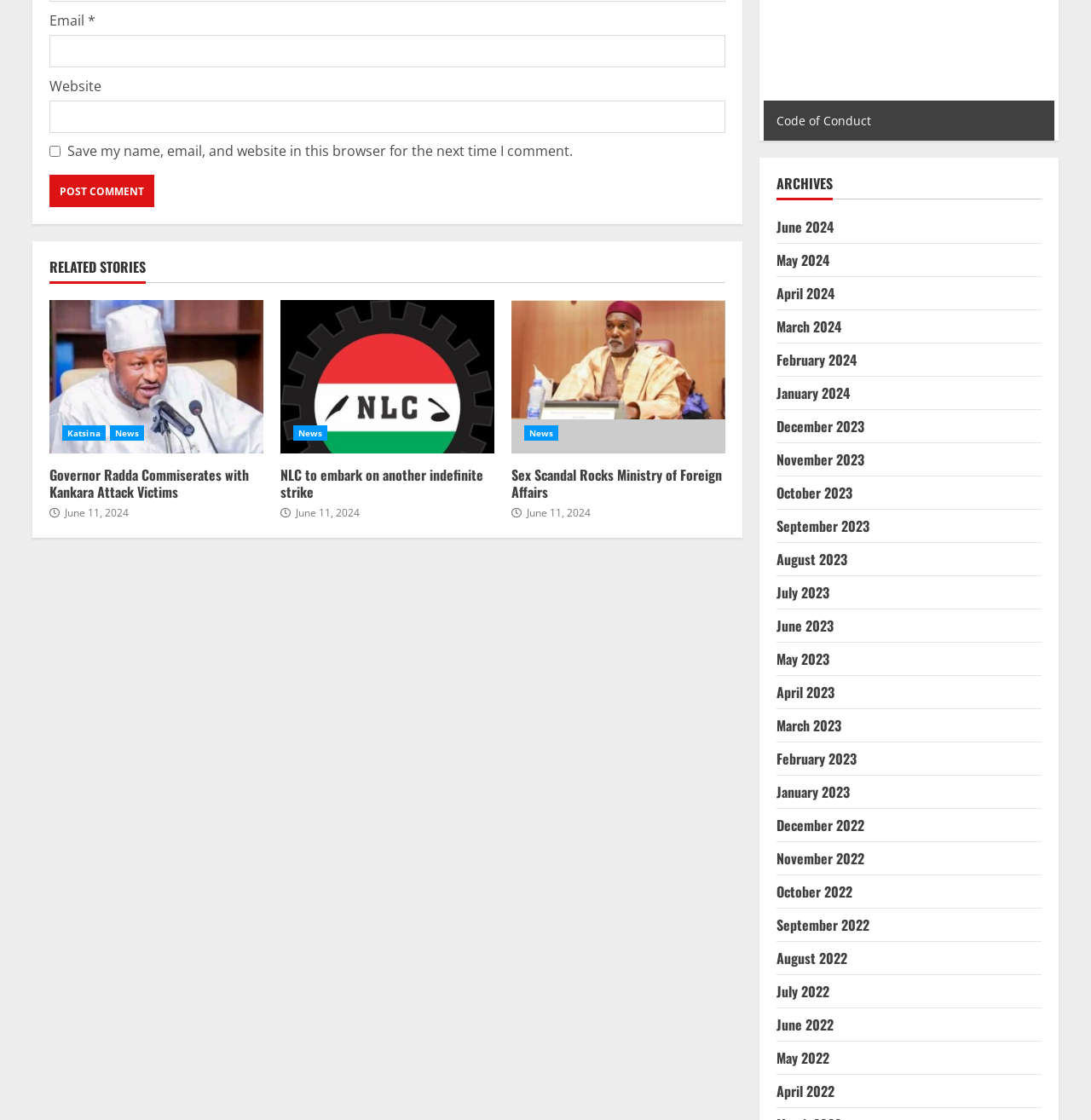Please determine the bounding box coordinates of the section I need to click to accomplish this instruction: "View archives for June 2024".

[0.712, 0.193, 0.764, 0.211]